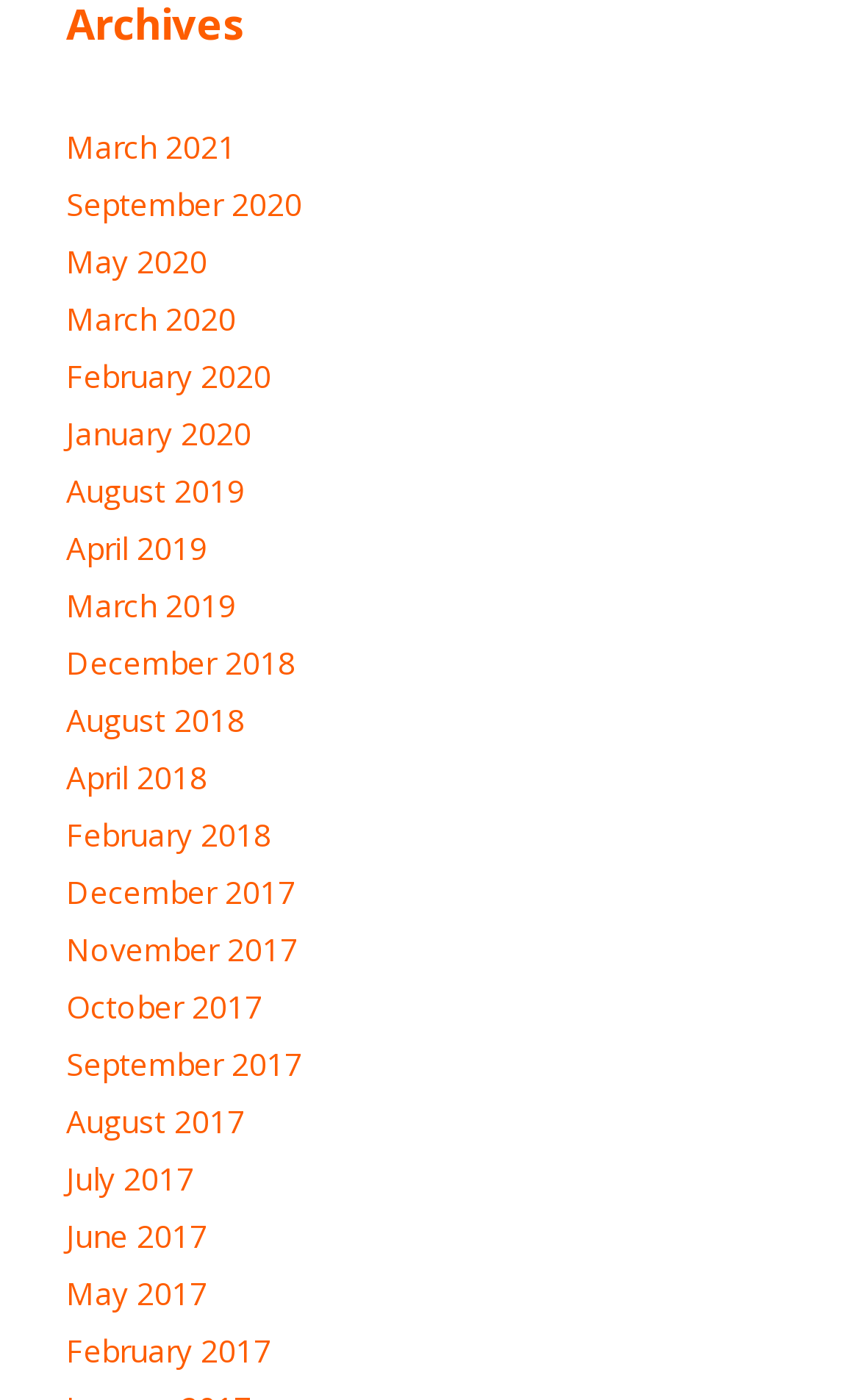Answer the question in a single word or phrase:
How many months are listed from the year 2017?

6